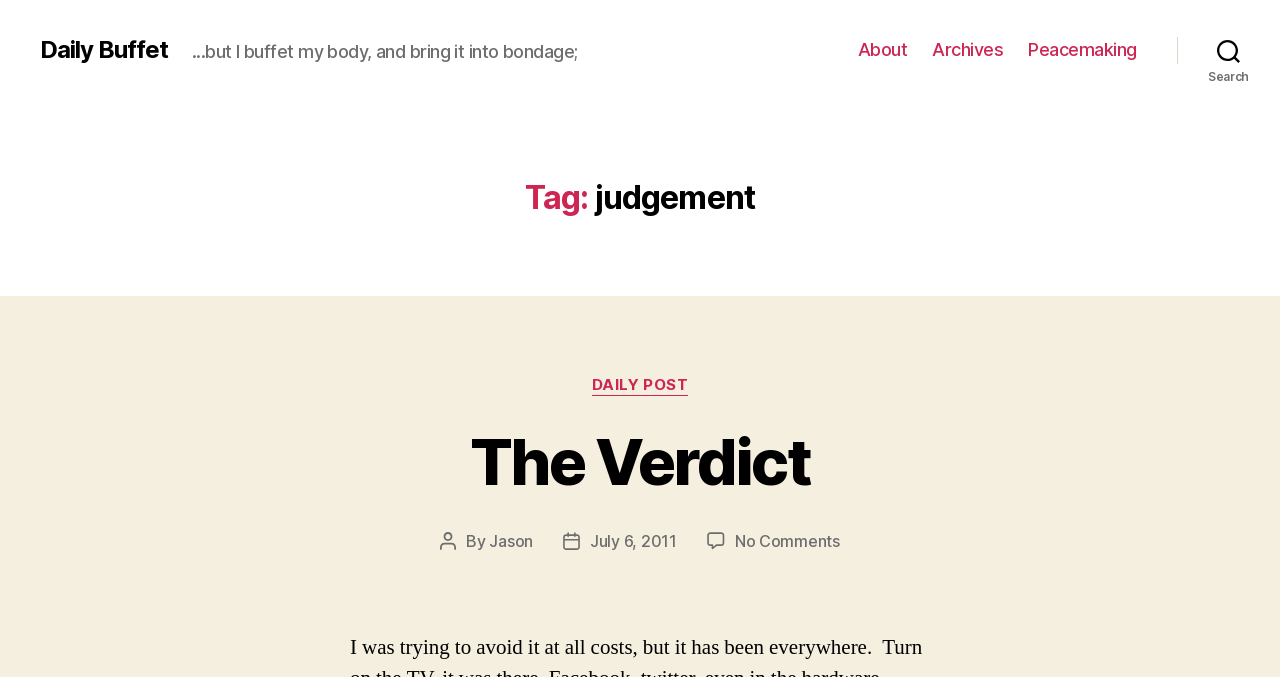How many comments are there on the post?
Please answer the question as detailed as possible based on the image.

I found the number of comments by looking at the link element with the text 'No Comments on The Verdict' which is a child of the HeaderAsNonLandmark element.